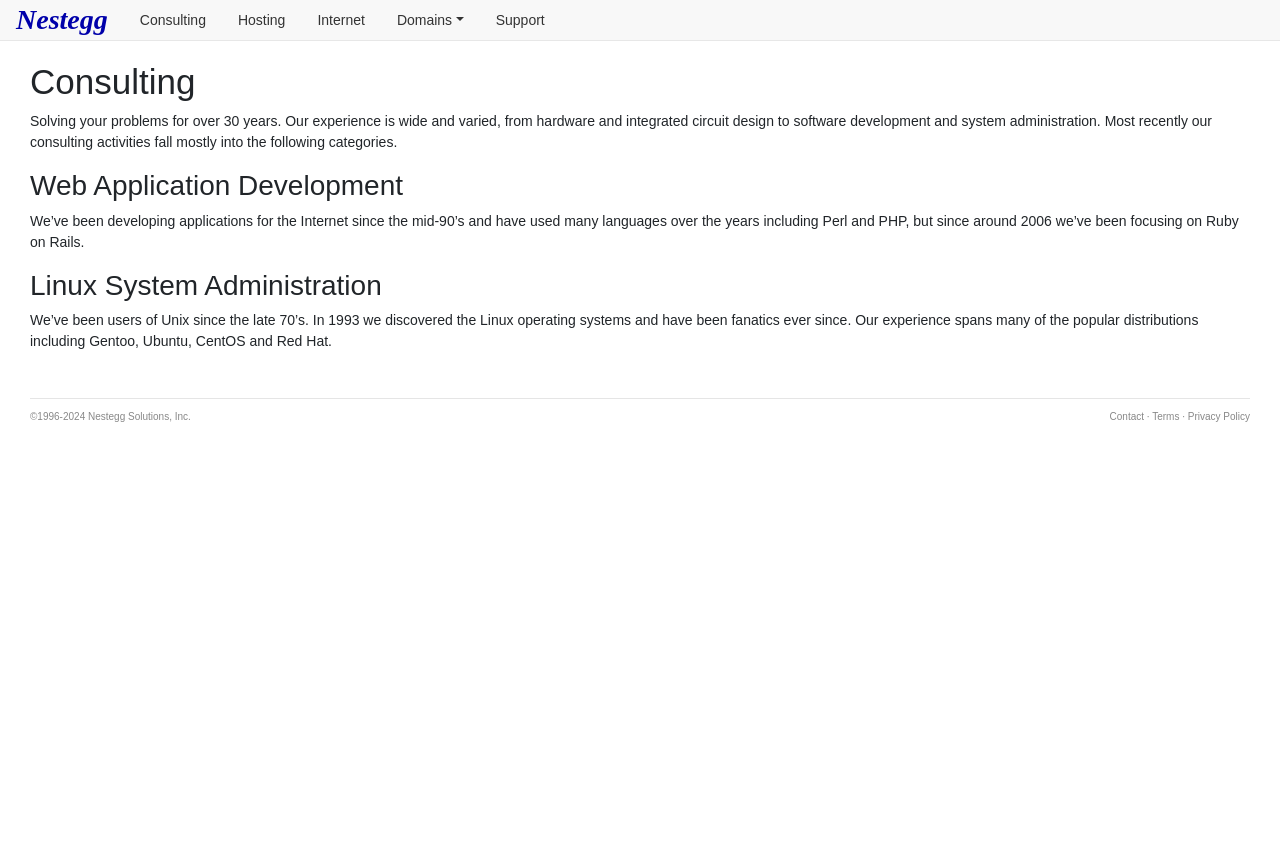Please identify the coordinates of the bounding box for the clickable region that will accomplish this instruction: "Click on Consulting".

[0.097, 0.002, 0.173, 0.045]